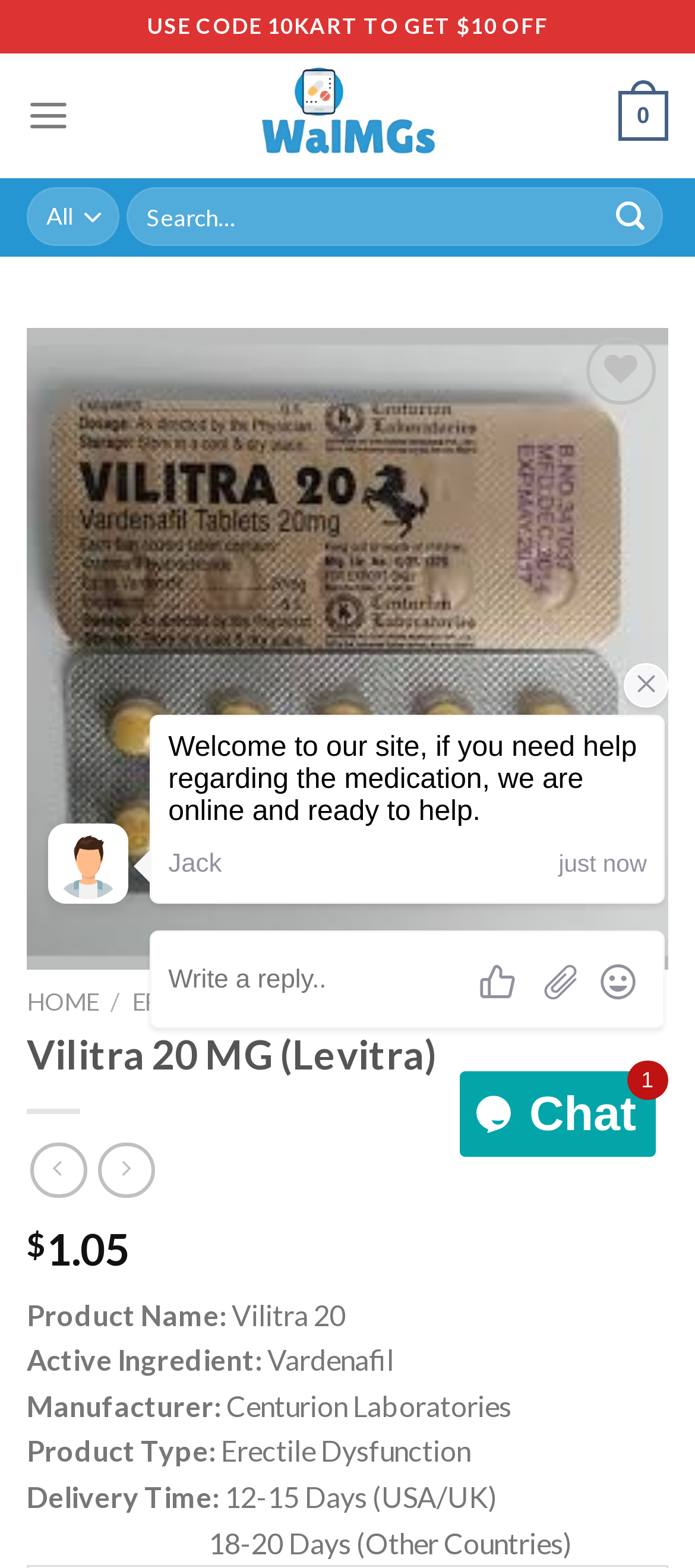What is the active ingredient of the product?
Provide an in-depth and detailed answer to the question.

I found the active ingredient by looking at the static text elements on the webpage. Specifically, I found the text 'Active Ingredient:' and its corresponding value 'Vardenafil' which indicates the active ingredient of the product.